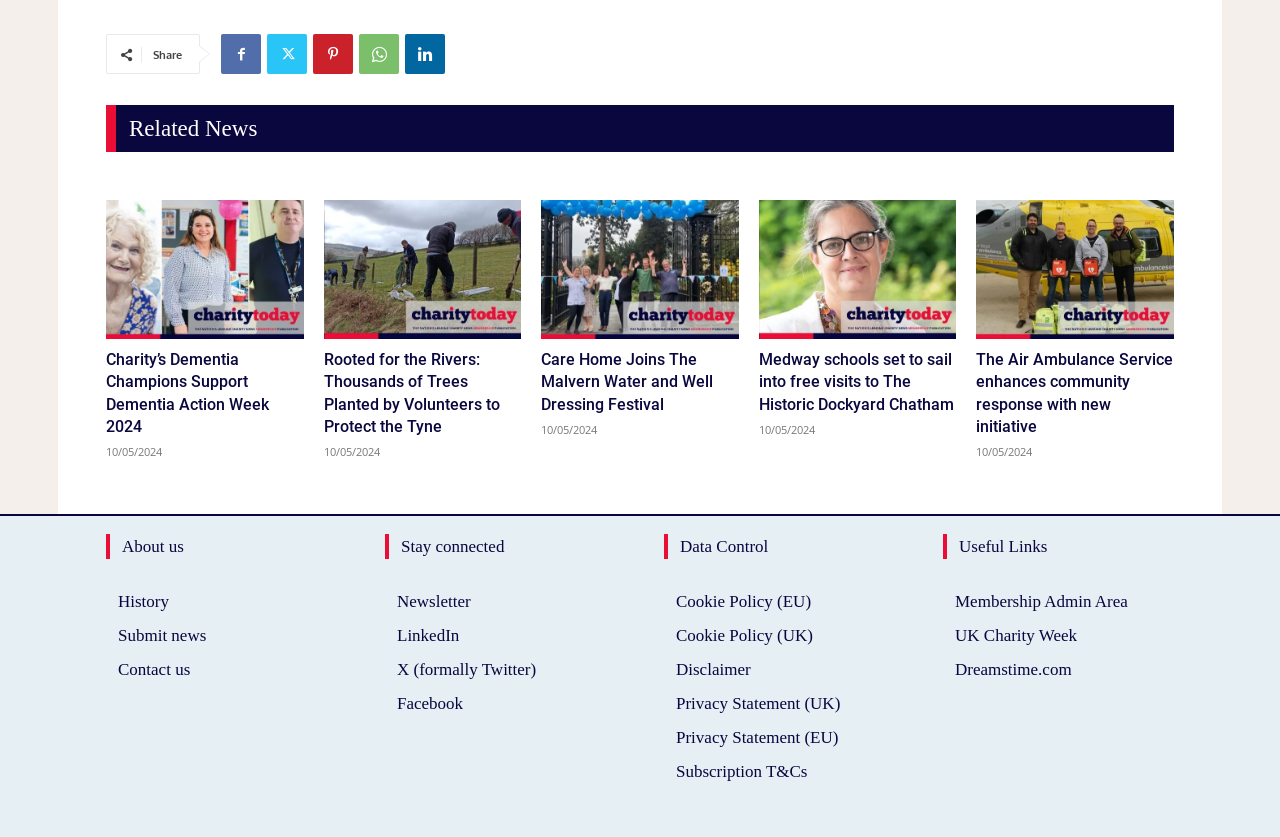Please locate the clickable area by providing the bounding box coordinates to follow this instruction: "Read about Charity’s Dementia Champions Support Dementia Action Week 2024".

[0.083, 0.239, 0.237, 0.405]